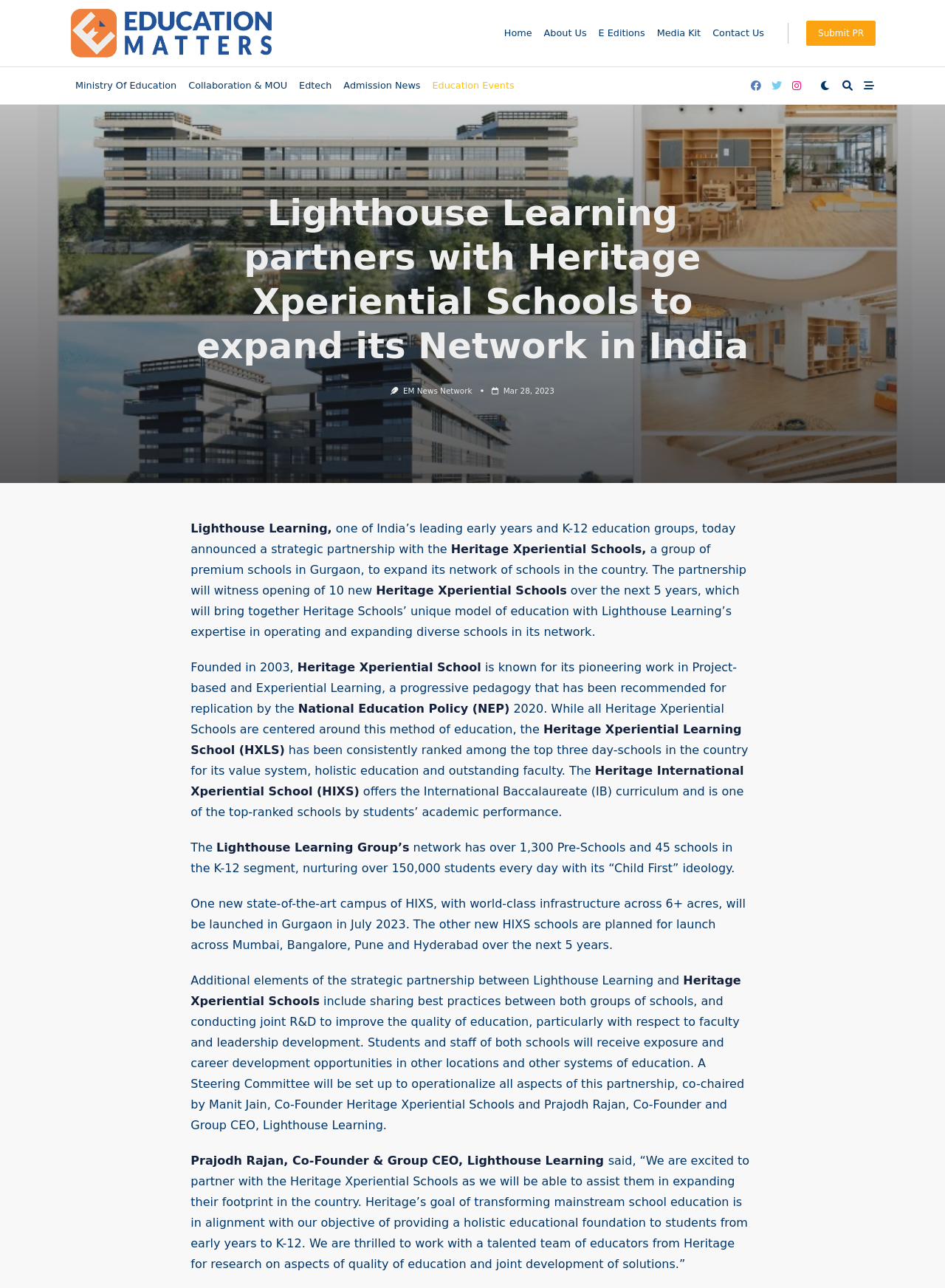Who is the Co-Founder and Group CEO of Lighthouse Learning?
Refer to the image and respond with a one-word or short-phrase answer.

Prajodh Rajan